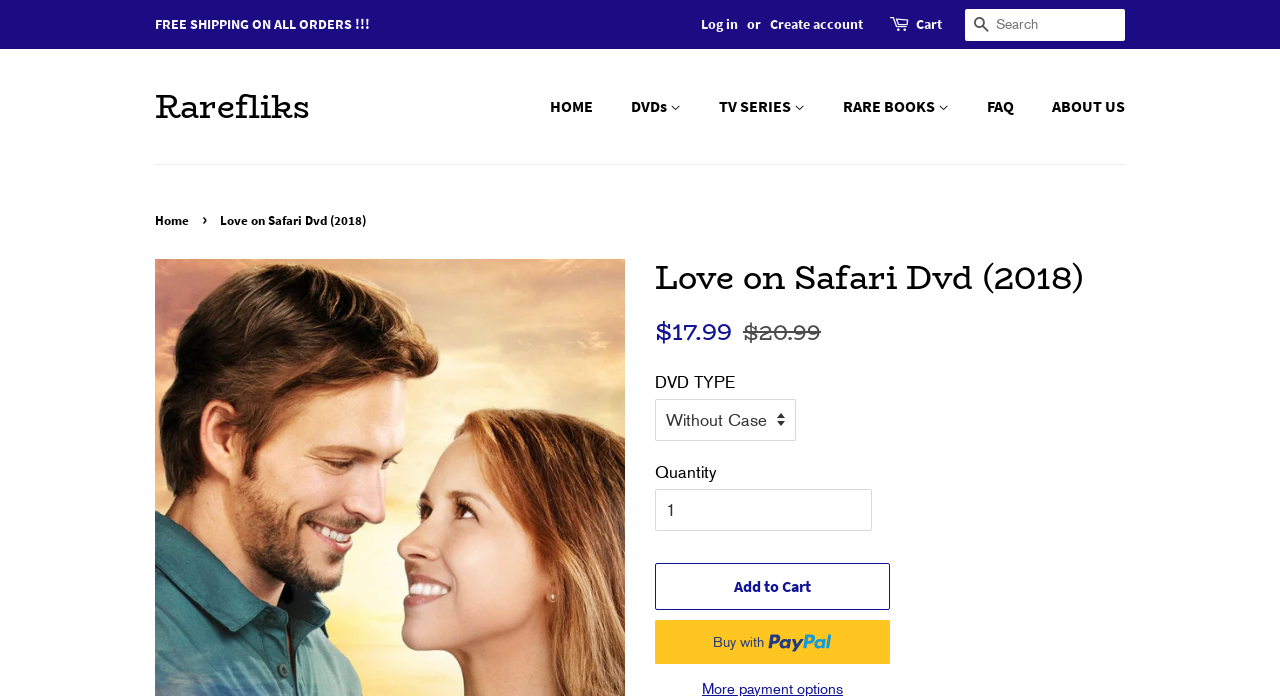Specify the bounding box coordinates of the region I need to click to perform the following instruction: "Add to Cart". The coordinates must be four float numbers in the range of 0 to 1, i.e., [left, top, right, bottom].

[0.512, 0.809, 0.695, 0.876]